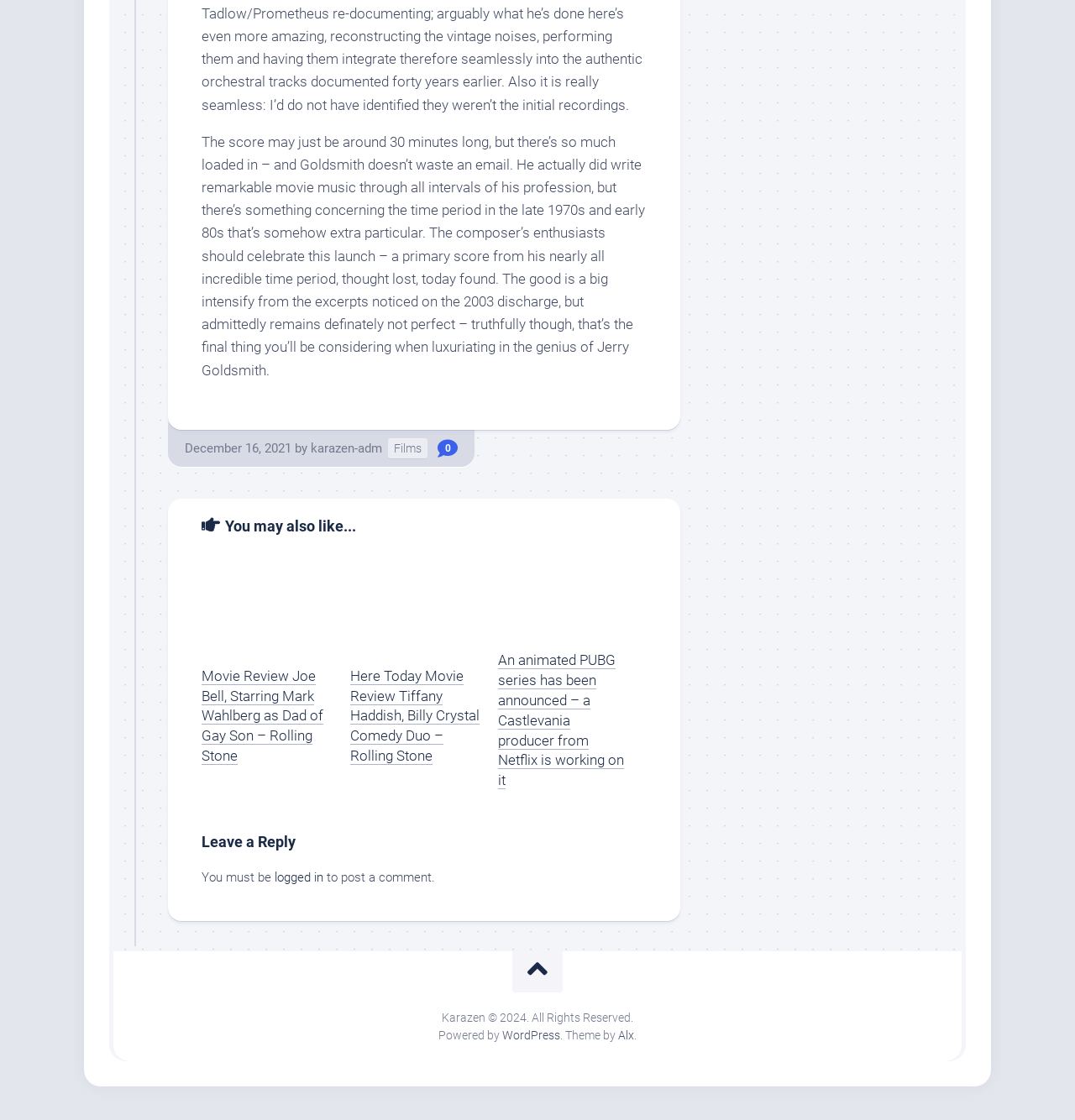What is the theme of the webpage powered by?
Provide a concise answer using a single word or phrase based on the image.

Alx